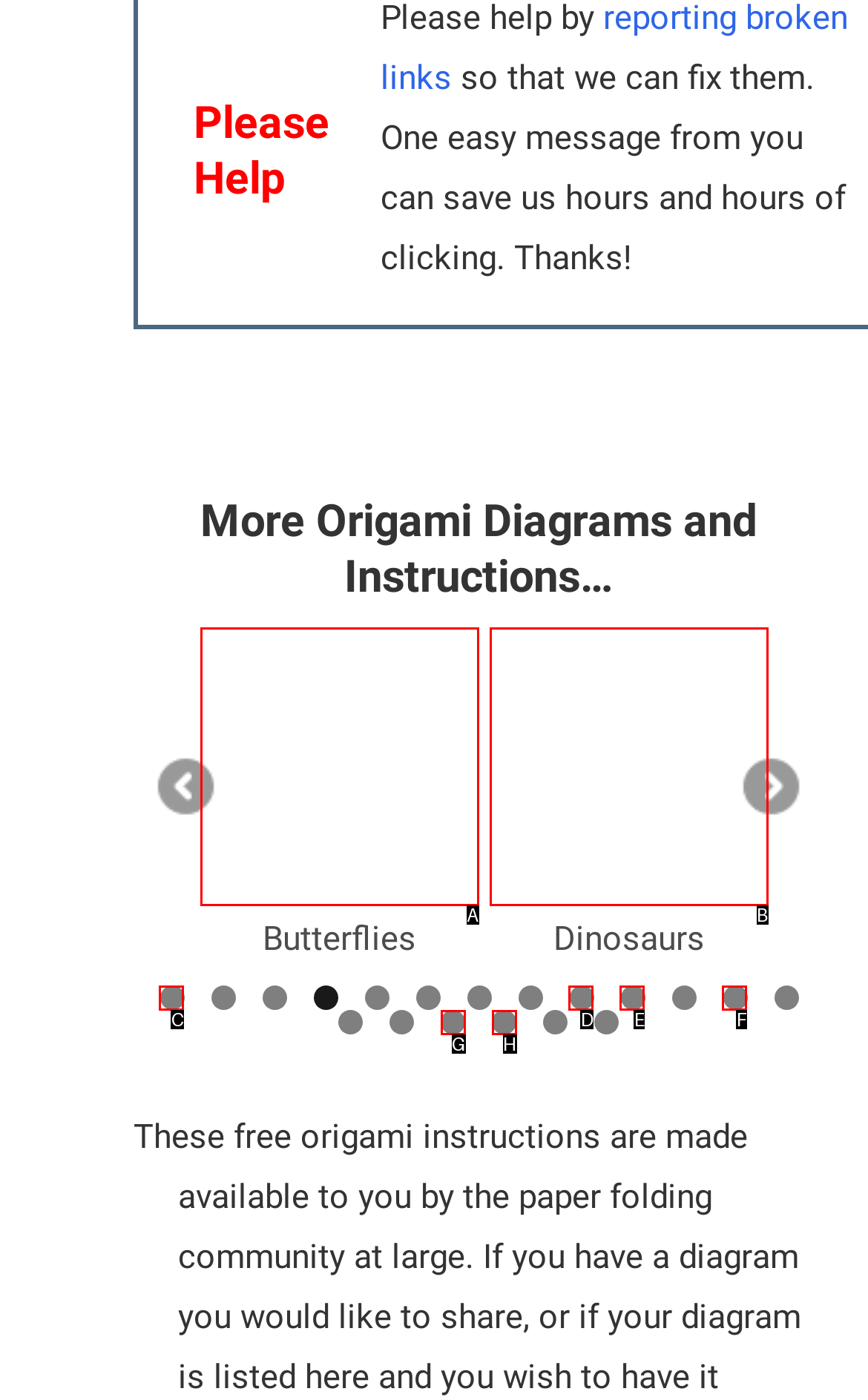Determine the HTML element that best aligns with the description: parent_node: Birds
Answer with the appropriate letter from the listed options.

A